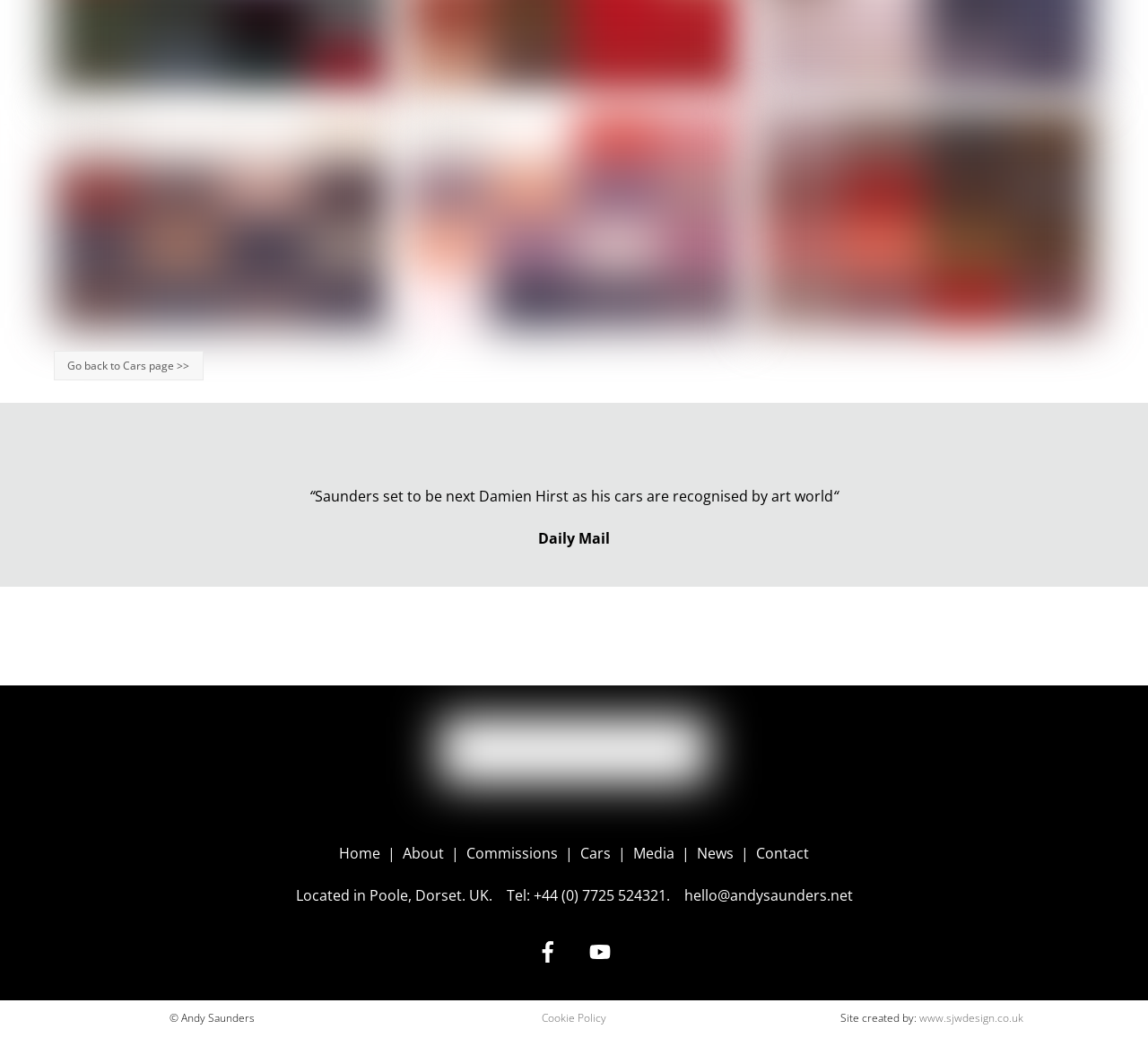Using the provided element description "www.sjwdesign.co.uk", determine the bounding box coordinates of the UI element.

[0.801, 0.973, 0.891, 0.988]